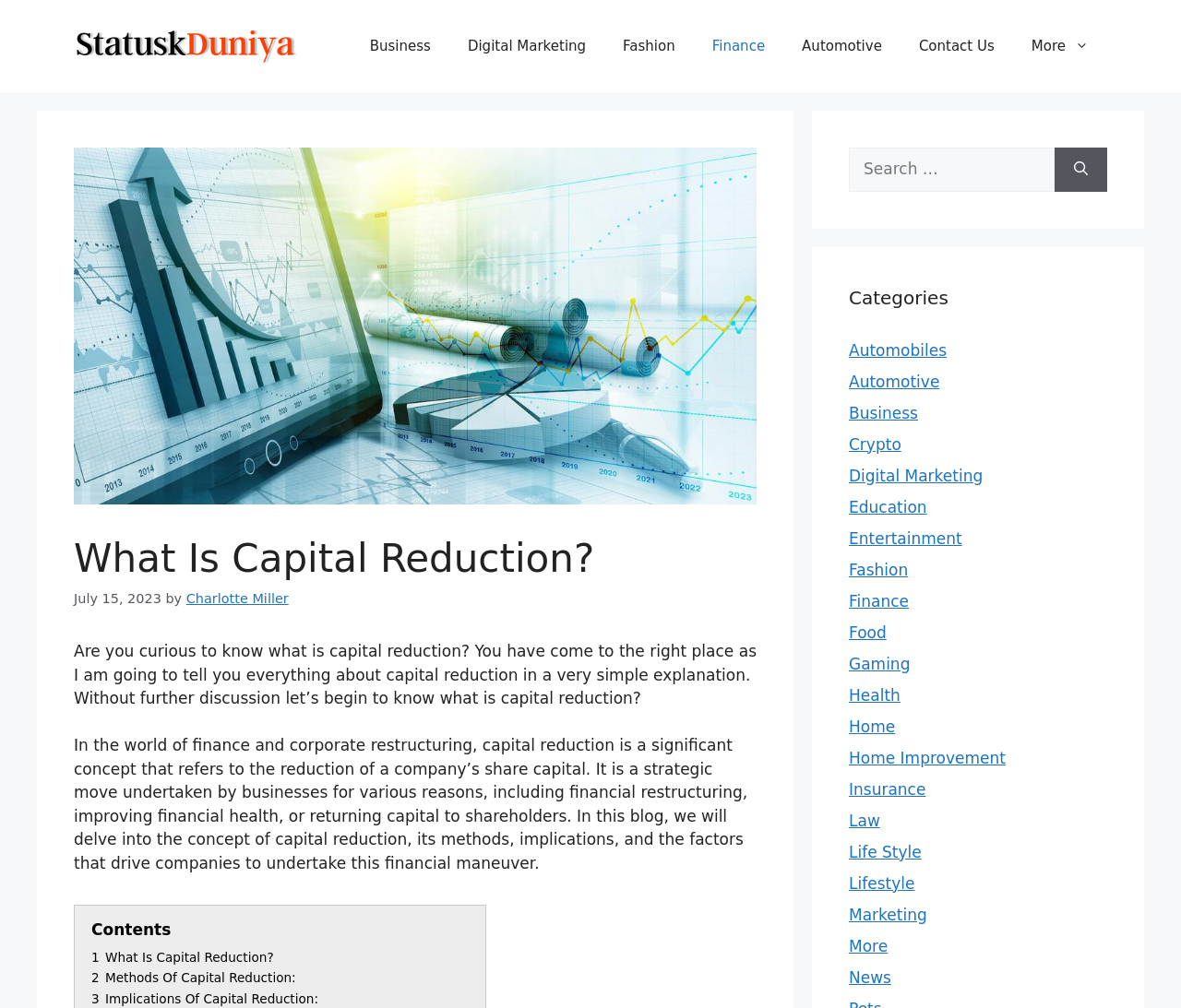What is the purpose of the search box?
Using the information from the image, provide a comprehensive answer to the question.

The search box is located in the complementary section of the webpage, and it has a label 'Search for:' and a button 'Search'. This suggests that the purpose of the search box is to allow users to search for specific content within the website.